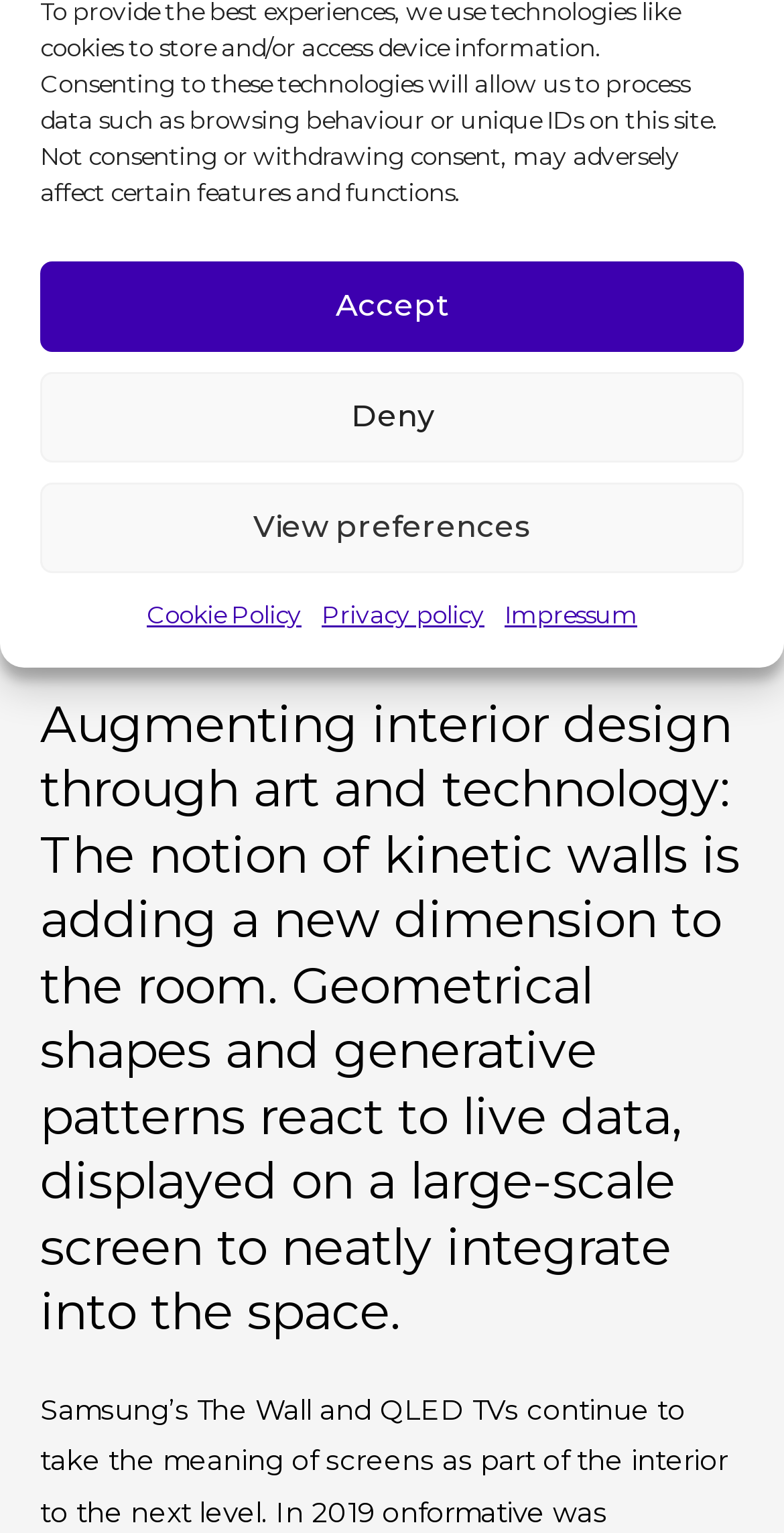For the following element description, predict the bounding box coordinates in the format (top-left x, top-left y, bottom-right x, bottom-right y). All values should be floating point numbers between 0 and 1. Description: Marketing

[0.051, 0.041, 0.231, 0.062]